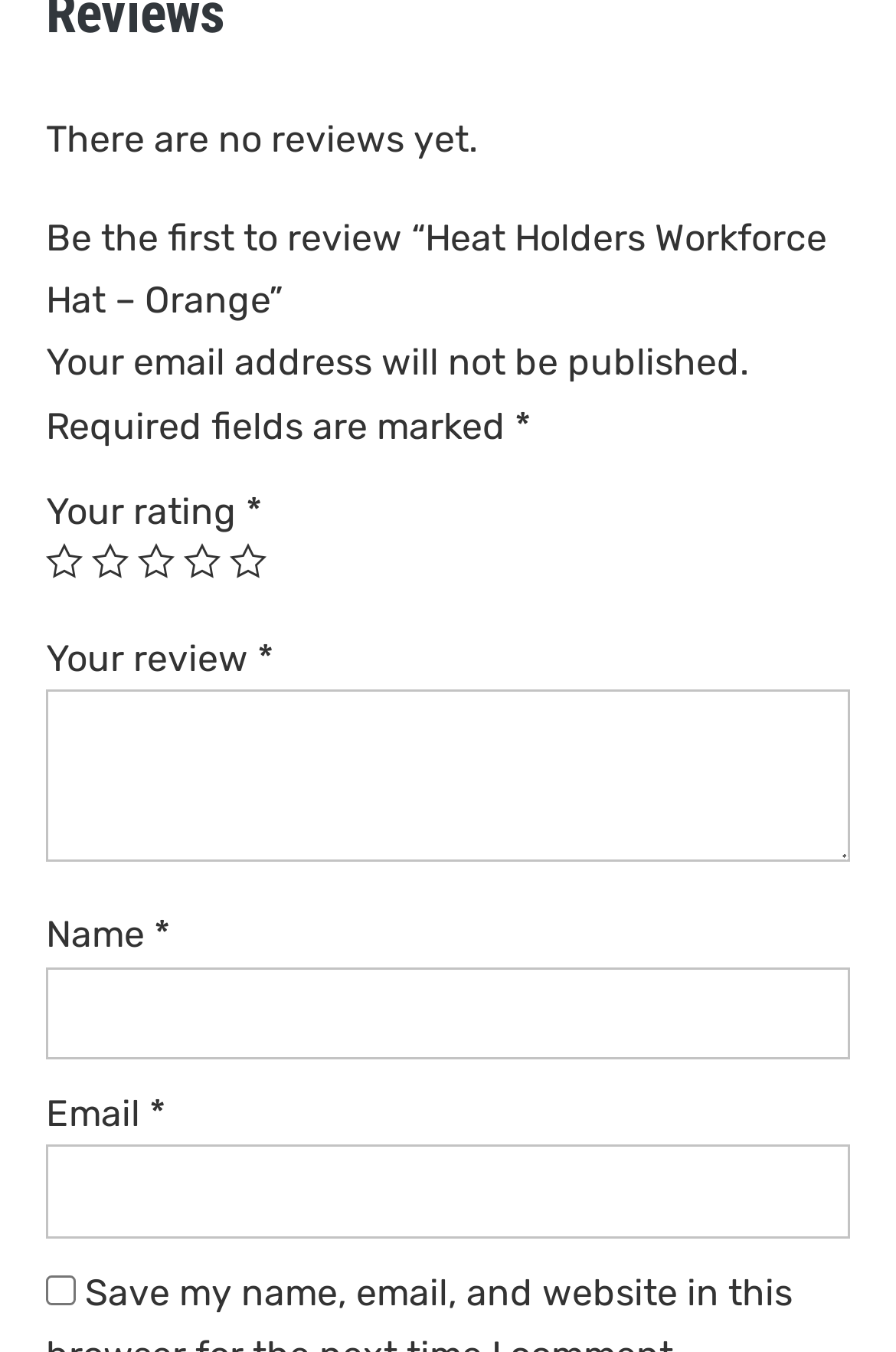Determine the bounding box coordinates for the clickable element to execute this instruction: "Explore Mayor and Council". Provide the coordinates as four float numbers between 0 and 1, i.e., [left, top, right, bottom].

None